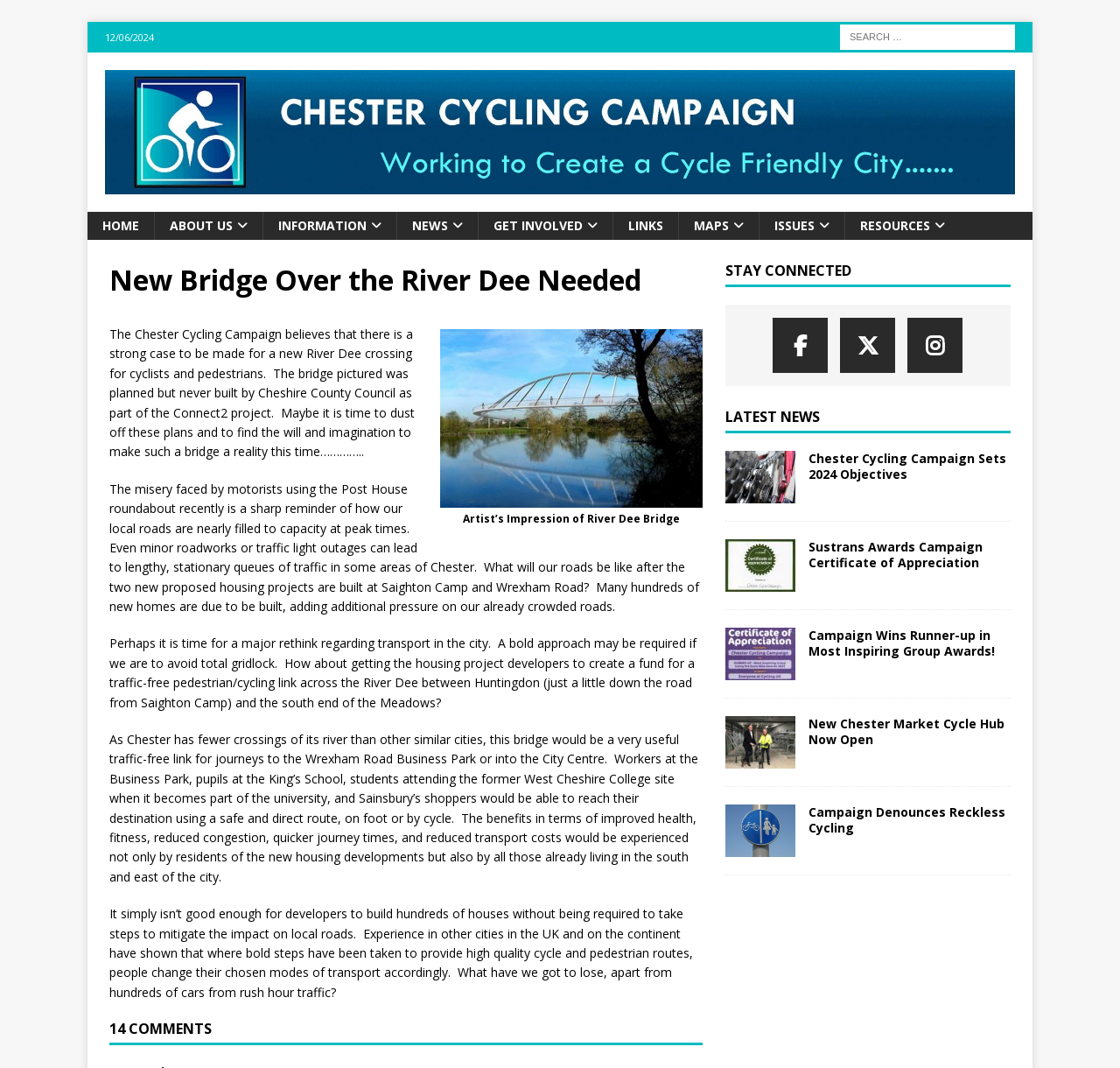Provide a brief response to the question below using a single word or phrase: 
What is the name of the person who wrote the second comment?

Ian Shotton